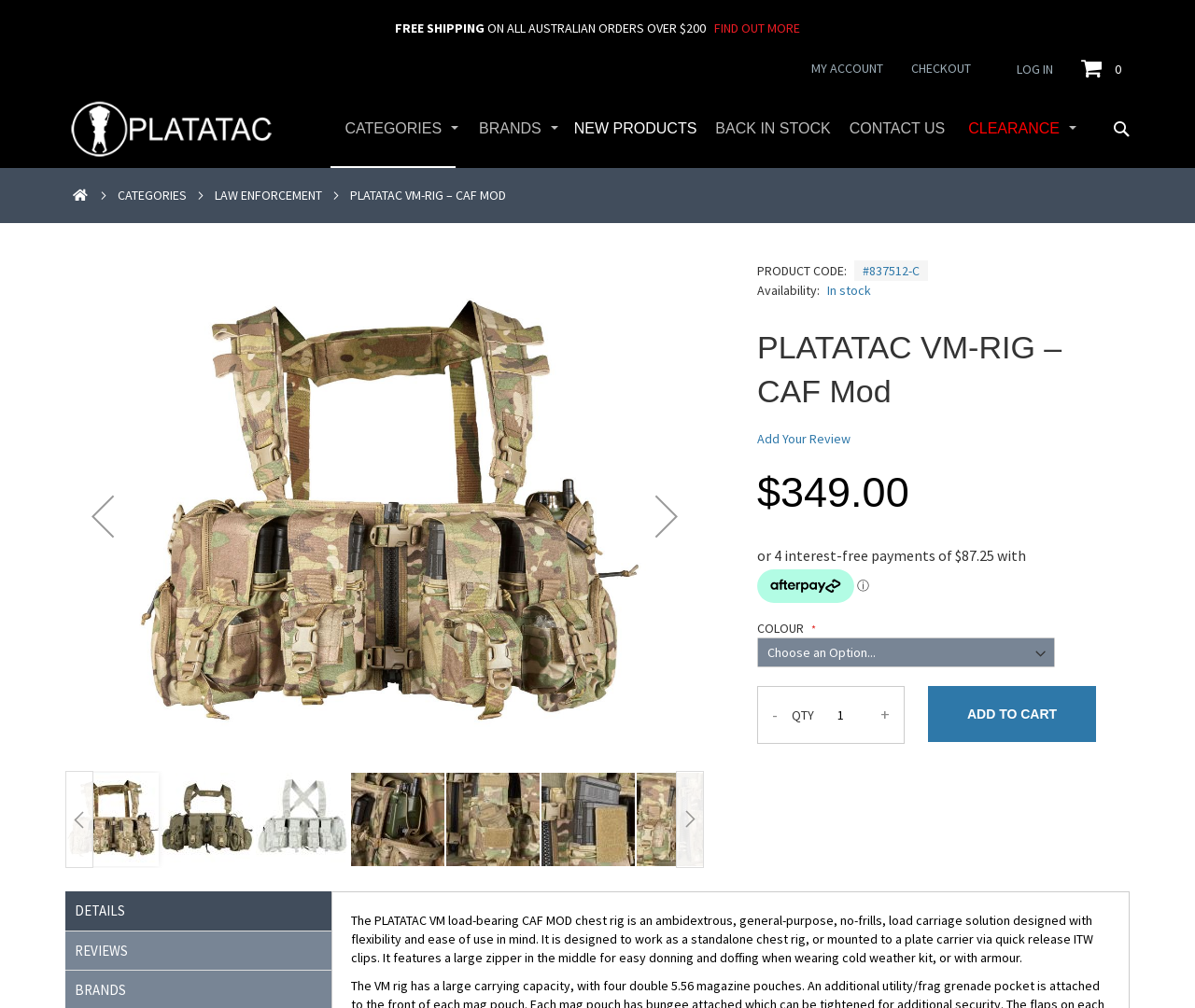Determine the bounding box coordinates of the clickable region to execute the instruction: "Click on the 'ADD TO CART' button". The coordinates should be four float numbers between 0 and 1, denoted as [left, top, right, bottom].

[0.777, 0.681, 0.917, 0.737]